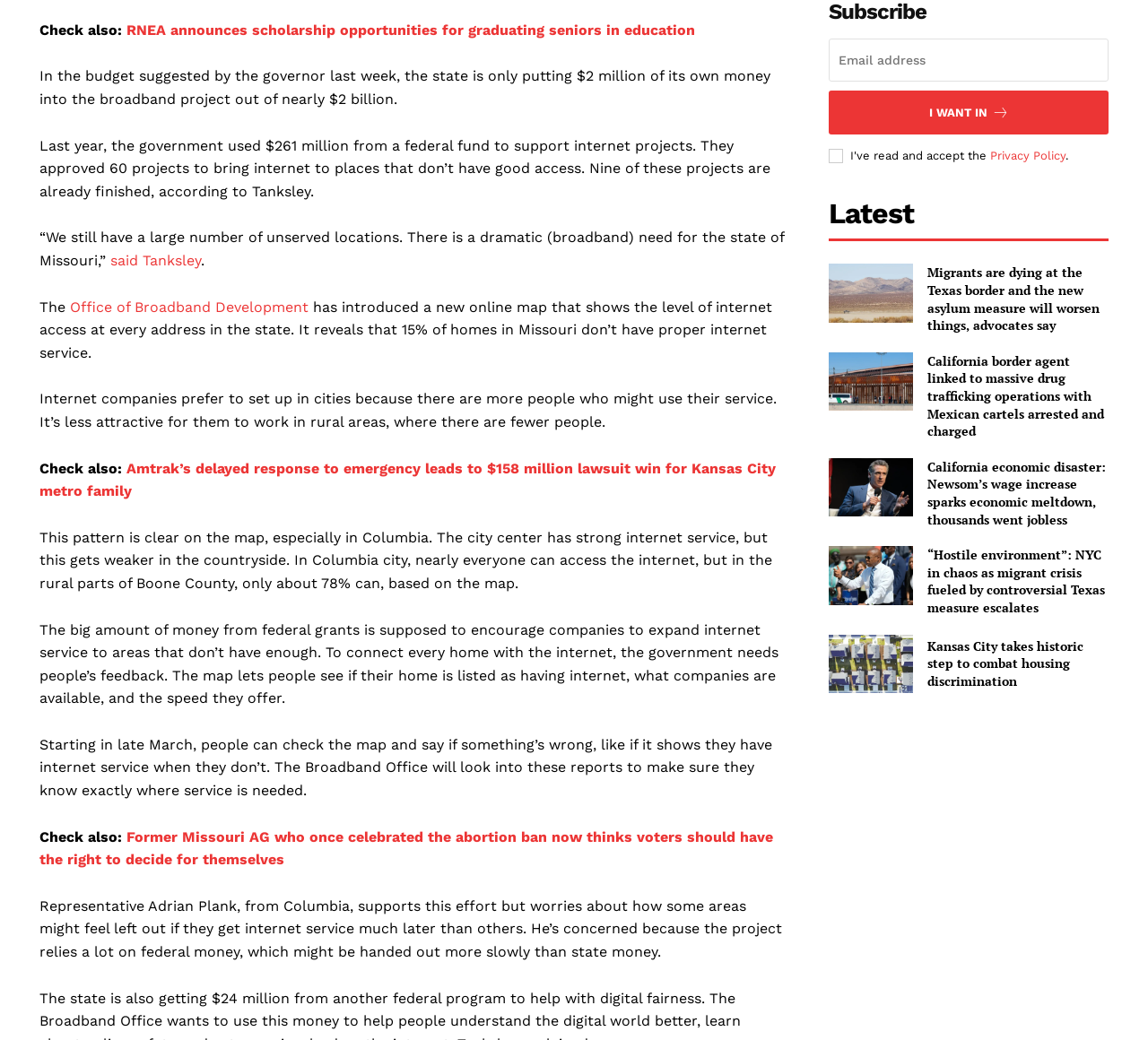Please determine the bounding box coordinates for the element that should be clicked to follow these instructions: "Subscribe to the newsletter".

[0.722, 0.001, 0.966, 0.022]